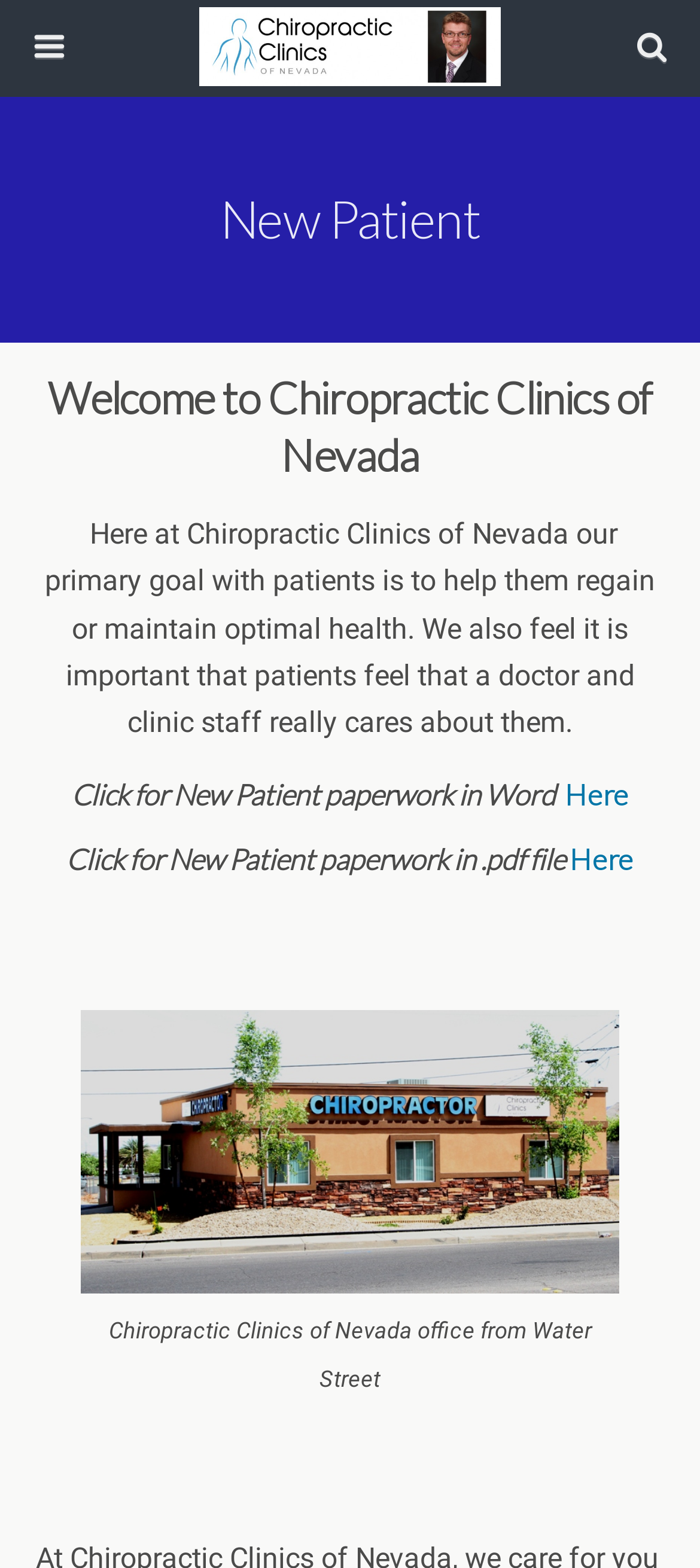Using the provided element description "Instagram", determine the bounding box coordinates of the UI element.

None